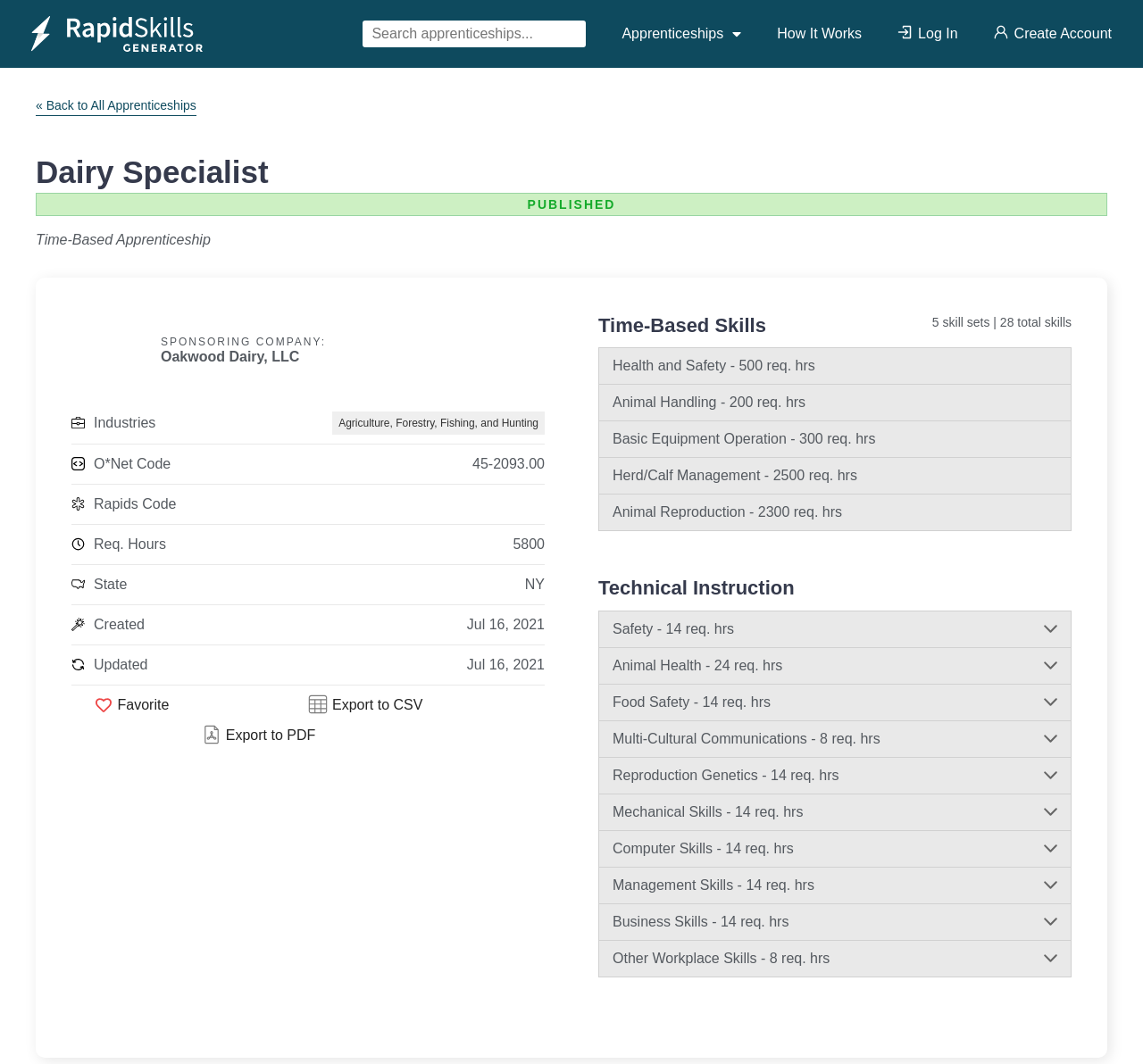How many required hours are there for the Health and Safety skill?
Please craft a detailed and exhaustive response to the question.

The required hours can be found in the StaticText element 'Health and Safety - 500 req. hrs' with bounding box coordinates [0.536, 0.336, 0.713, 0.351].